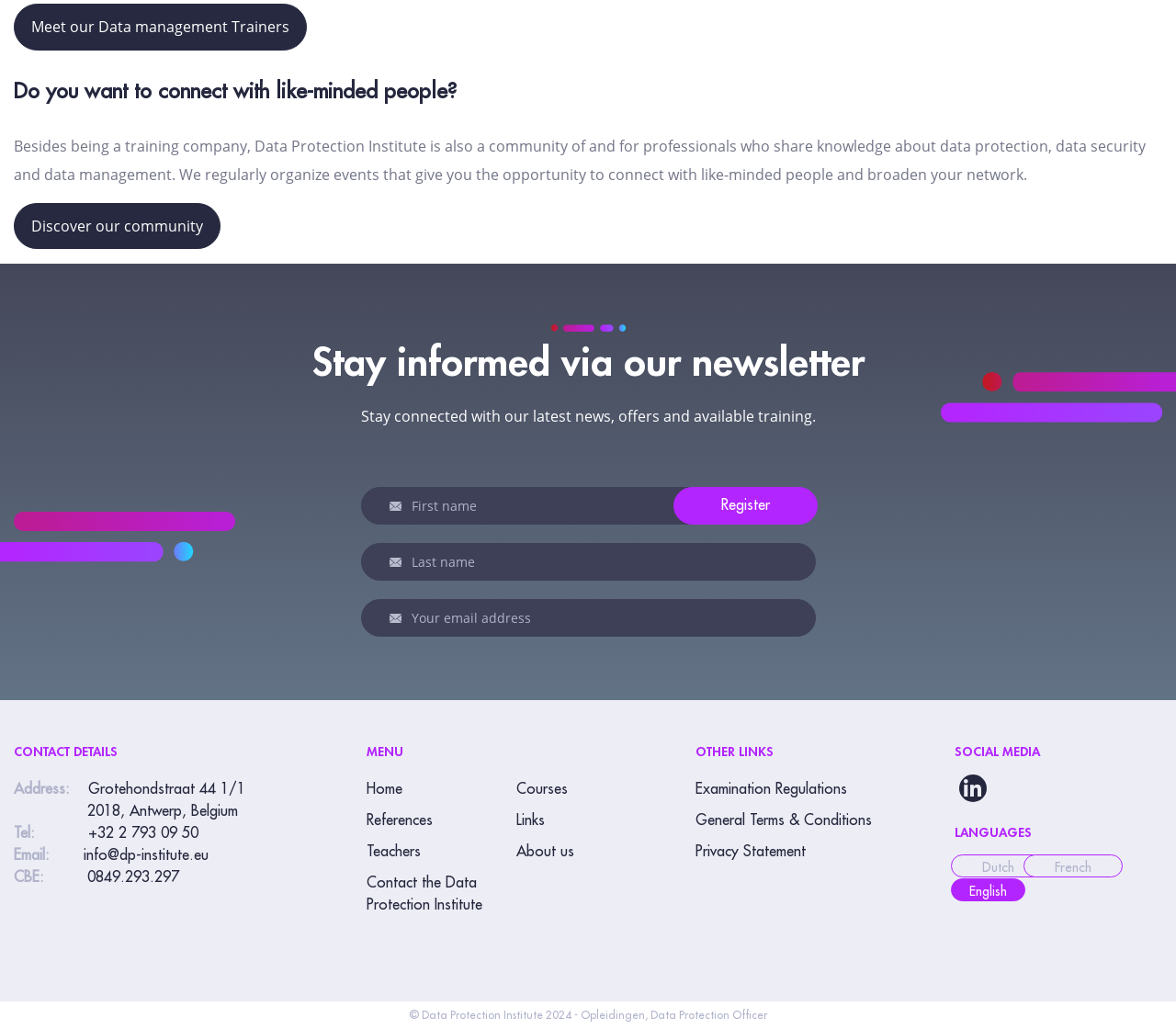Please provide a detailed answer to the question below based on the screenshot: 
What is the purpose of the Data Protection Institute?

Based on the webpage, the Data Protection Institute is not only a training company but also a community of and for professionals who share knowledge about data protection, data security, and data management. This is evident from the text 'Besides being a training company, Data Protection Institute is also a community of and for professionals...'.